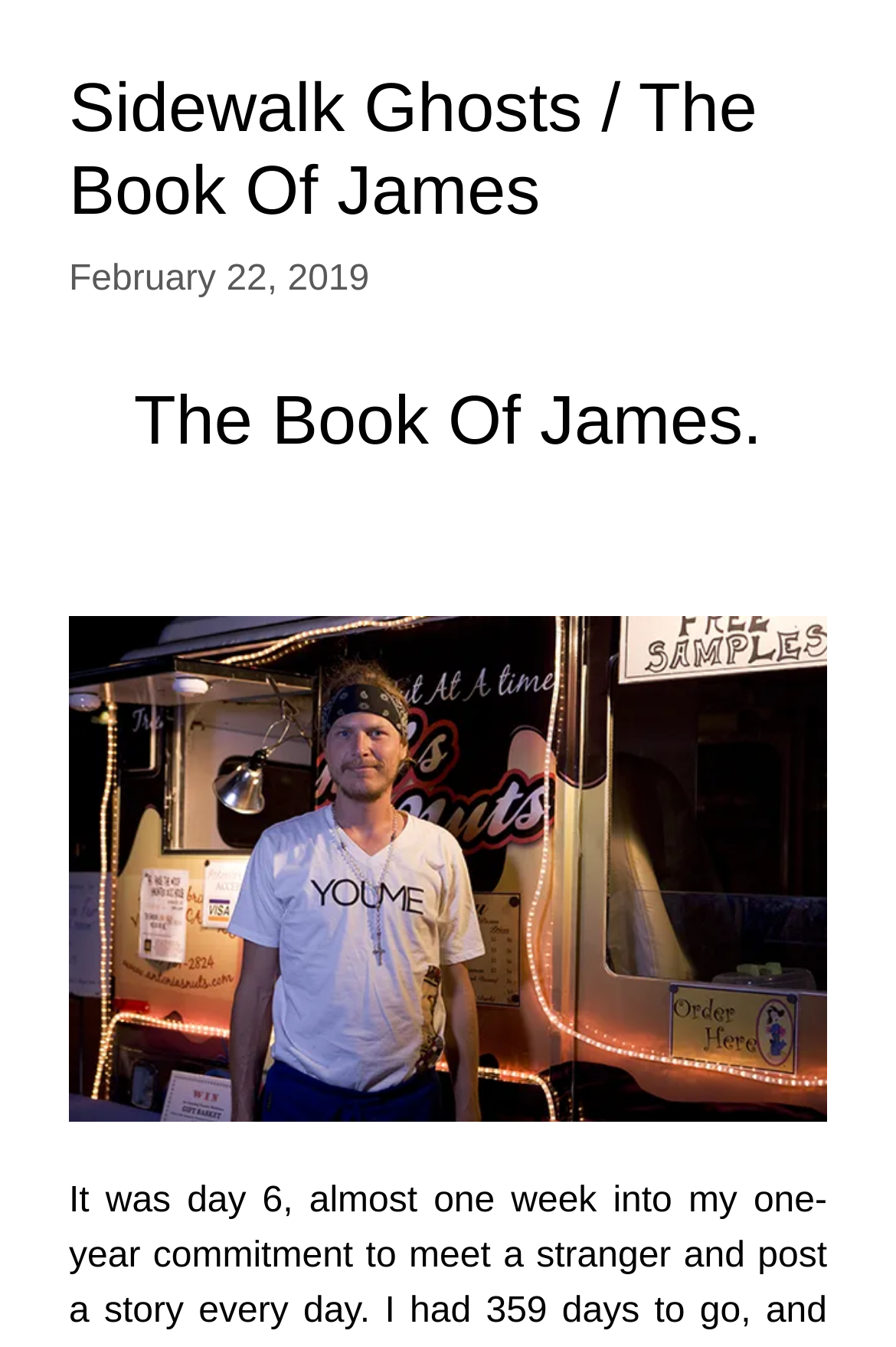Give a concise answer using one word or a phrase to the following question:
Is there an image in the article?

Yes